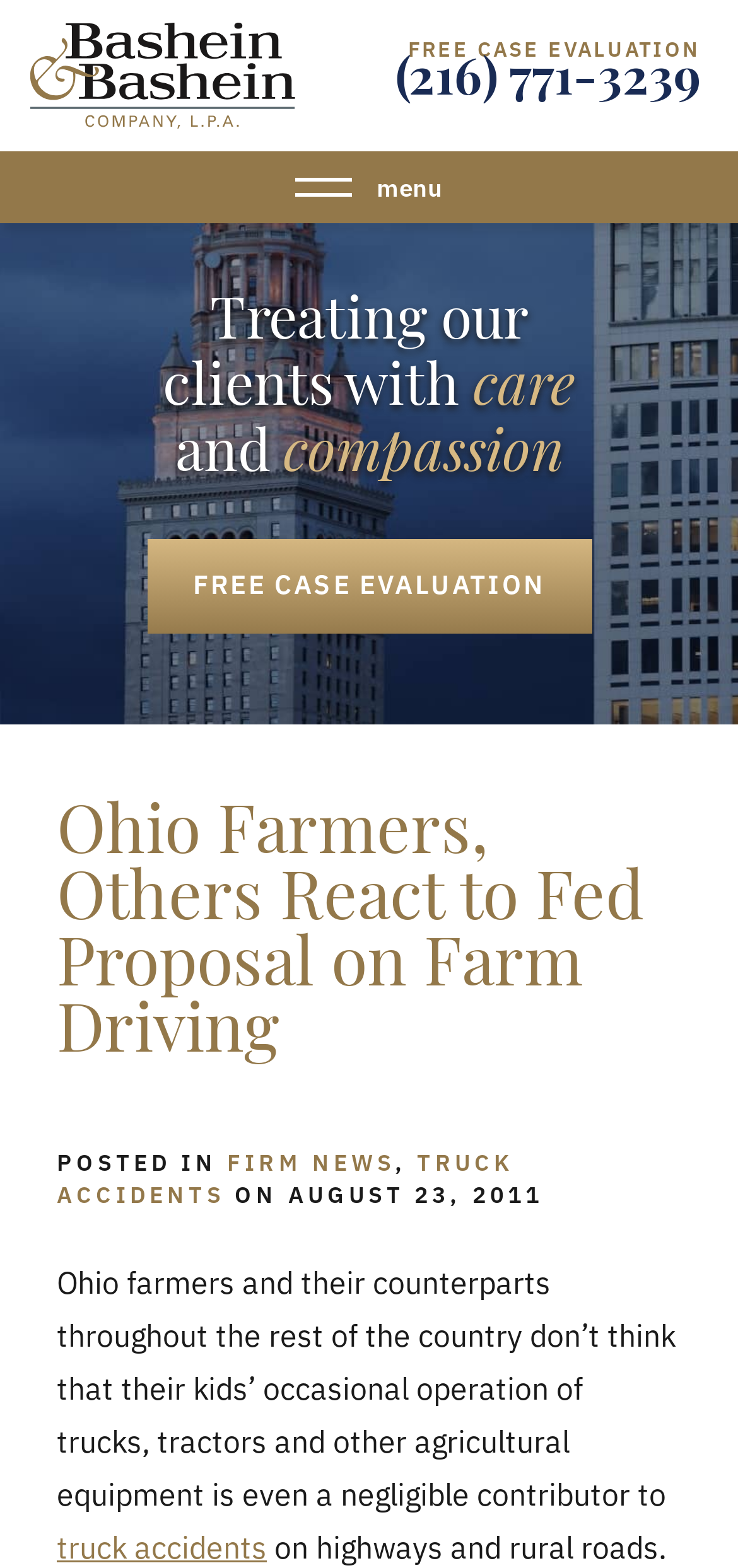Provide a brief response in the form of a single word or phrase:
What is the name of the law firm?

Bashein & Bashein Company, L.P.A.